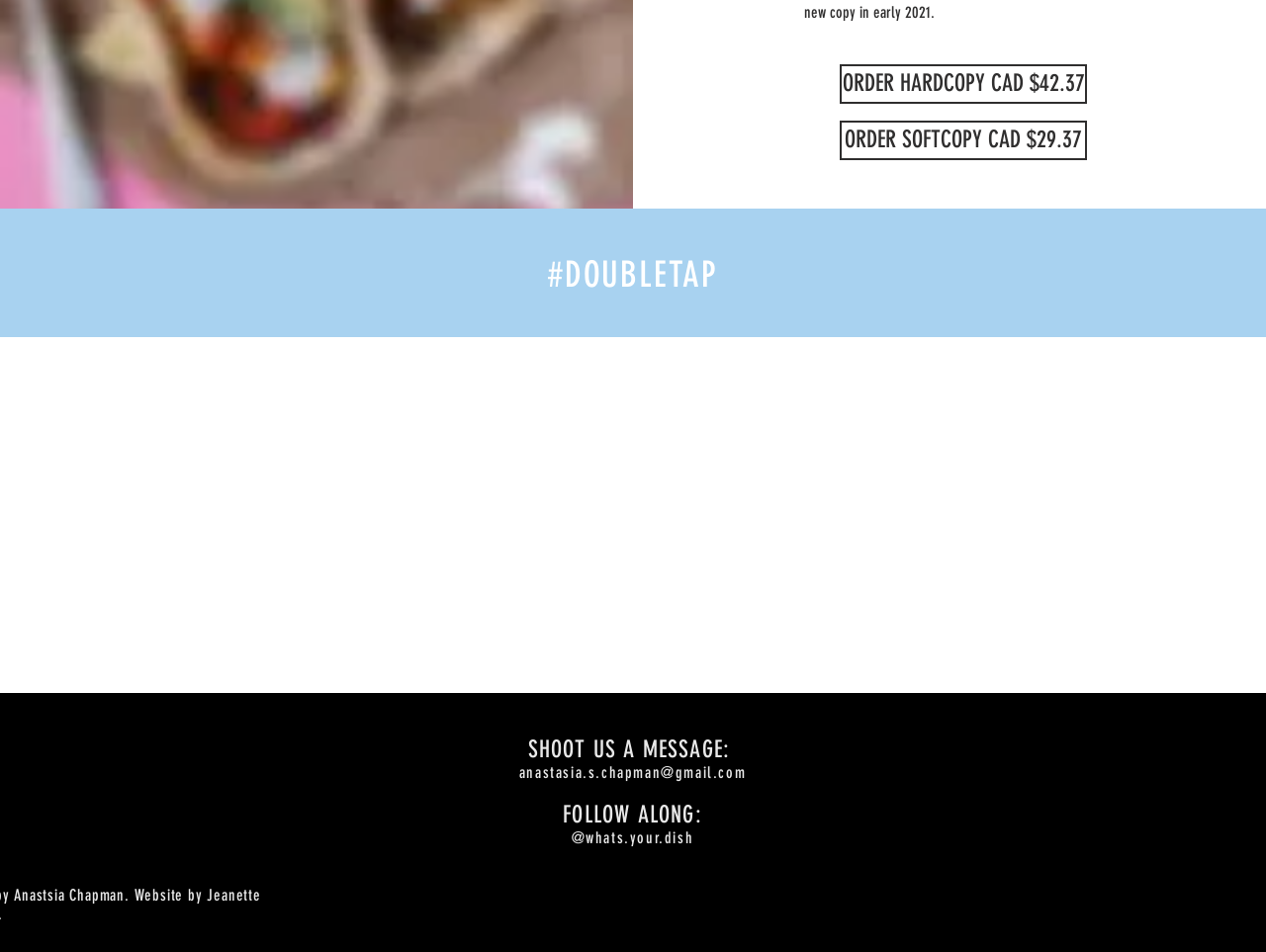Please answer the following question using a single word or phrase: 
What is the username of the Instagram account?

@whats.your.dish